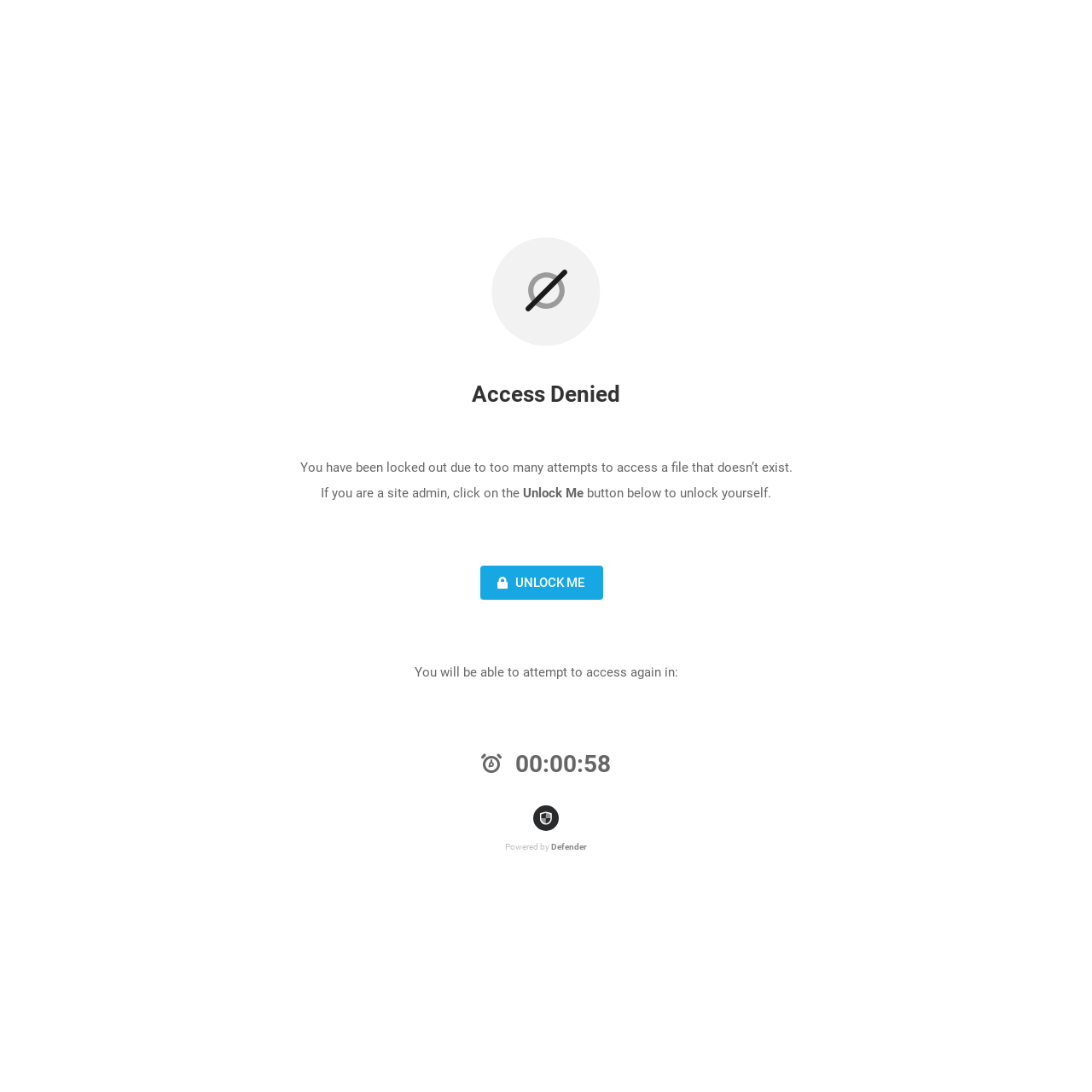Locate the bounding box of the UI element described in the following text: "Unlock Me".

[0.44, 0.518, 0.552, 0.55]